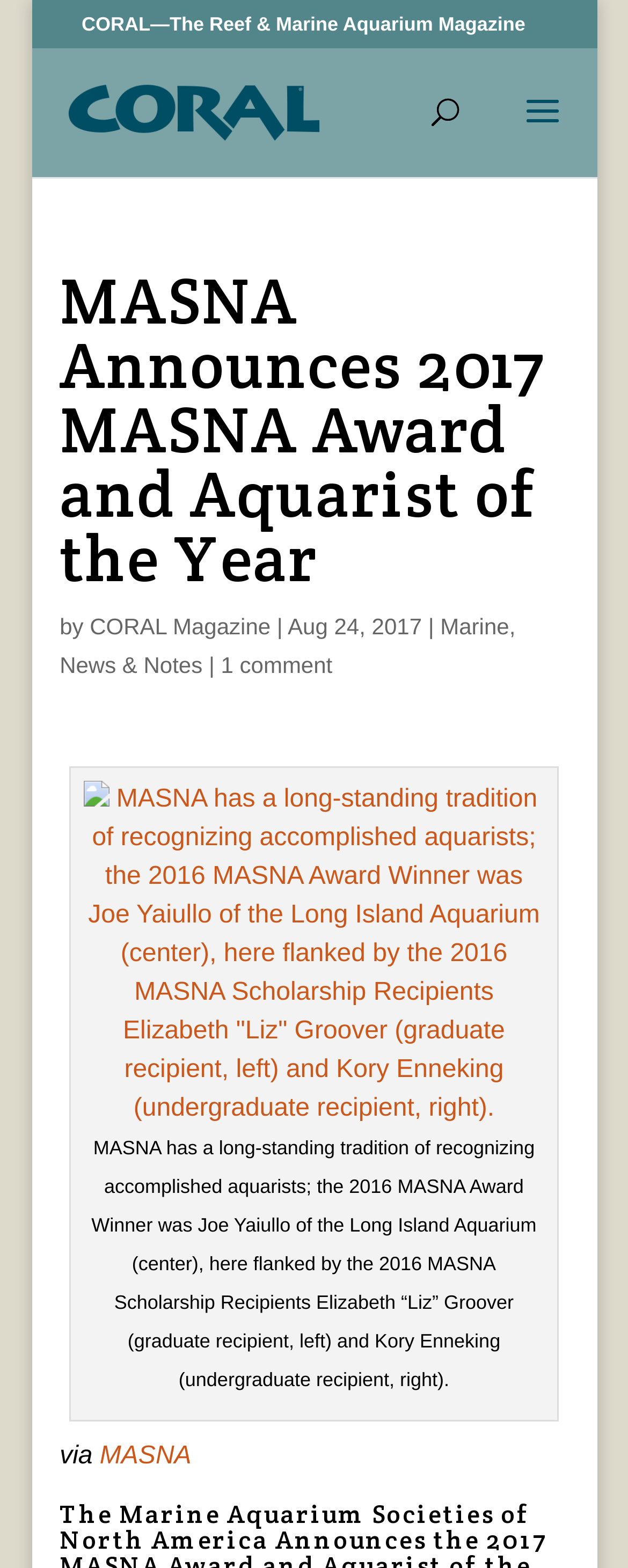Describe all the significant parts and information present on the webpage.

This webpage is about the Marine Aquarium Societies of North America (MASNA) award, specifically the announcement of the 2017 MASNA Award and Aquarist of the Year. At the top, there is a header with the title "CORAL—The Reef & Marine Aquarium Magazine" and a link to "CORAL Magazine" accompanied by an image. 

Below the header, there is a search bar with a label "Search for:". The main content of the page is divided into sections. The first section has a heading "MASNA Announces 2017 MASNA Award and Aquarist of the Year" followed by the author information, including the publication date "Aug 24, 2017". 

To the right of the author information, there are links to related categories, including "Marine" and "News & Notes". Below these links, there is a section with a link to a news article, accompanied by an image of the 2016 MASNA Award Winner, Joe Yaiullo, with the 2016 MASNA Scholarship Recipients. The image has a caption describing the scene. 

At the bottom of the page, there is a section with a link to the source "MASNA" preceded by the text "via". Overall, the page has a simple layout with clear headings and concise text, making it easy to navigate and understand.